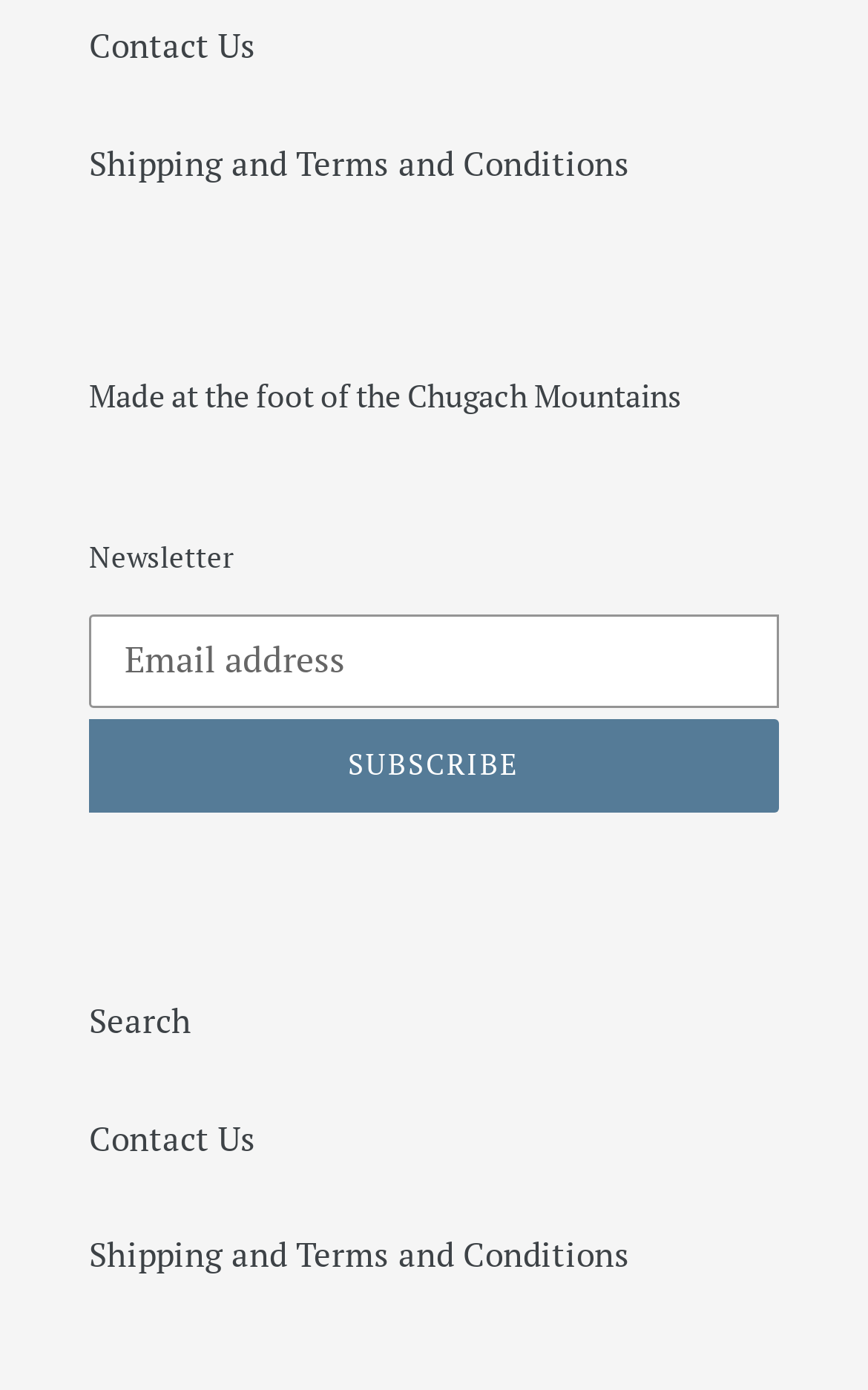What is the company's location?
Look at the screenshot and provide an in-depth answer.

The company's location is mentioned in the static text 'Made at the foot of the Chugach Mountains', which is located at the top of the webpage.